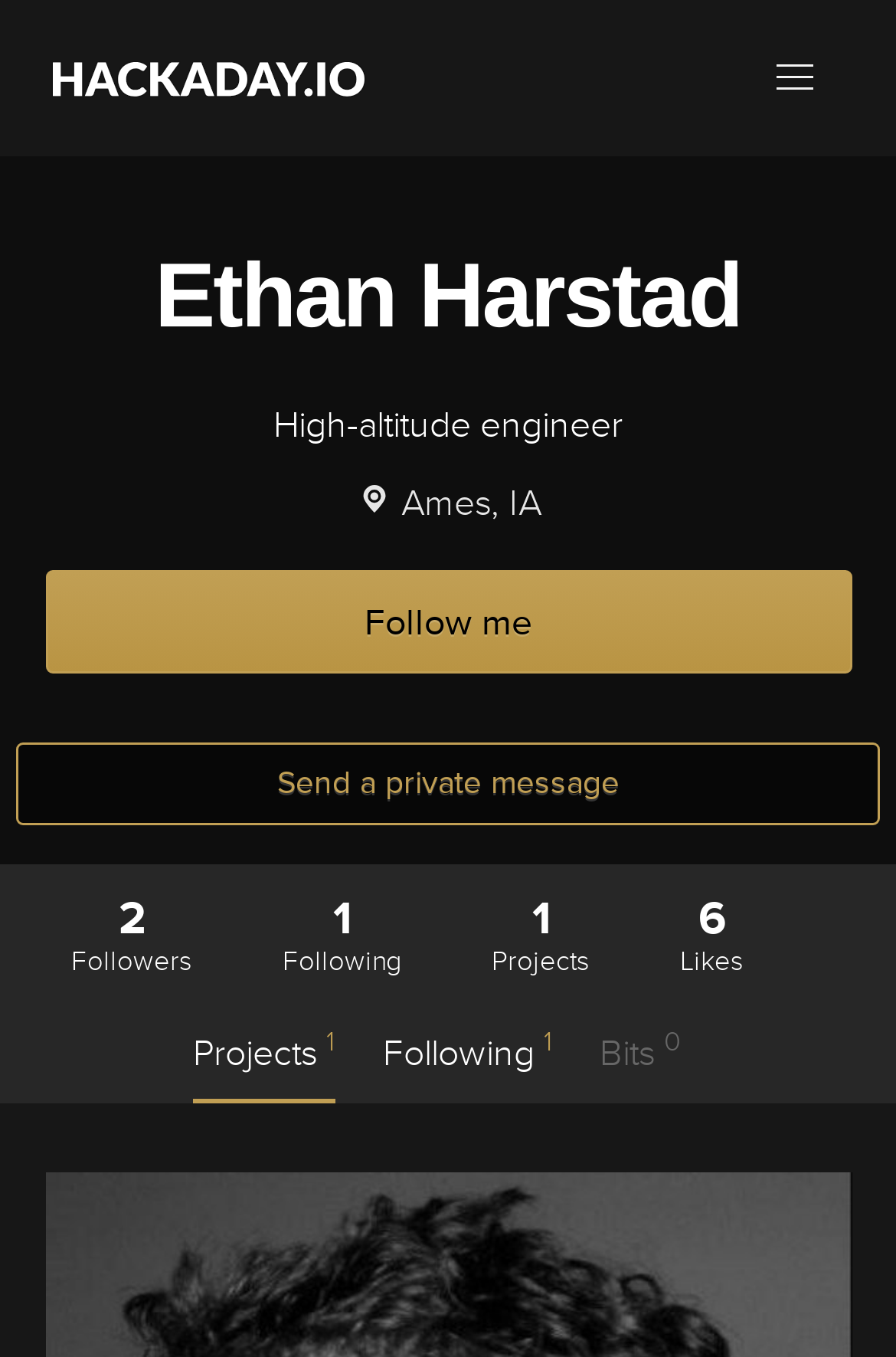Find the bounding box coordinates for the HTML element described as: "title="Hackaday.io"". The coordinates should consist of four float values between 0 and 1, i.e., [left, top, right, bottom].

[0.025, 0.0, 0.44, 0.115]